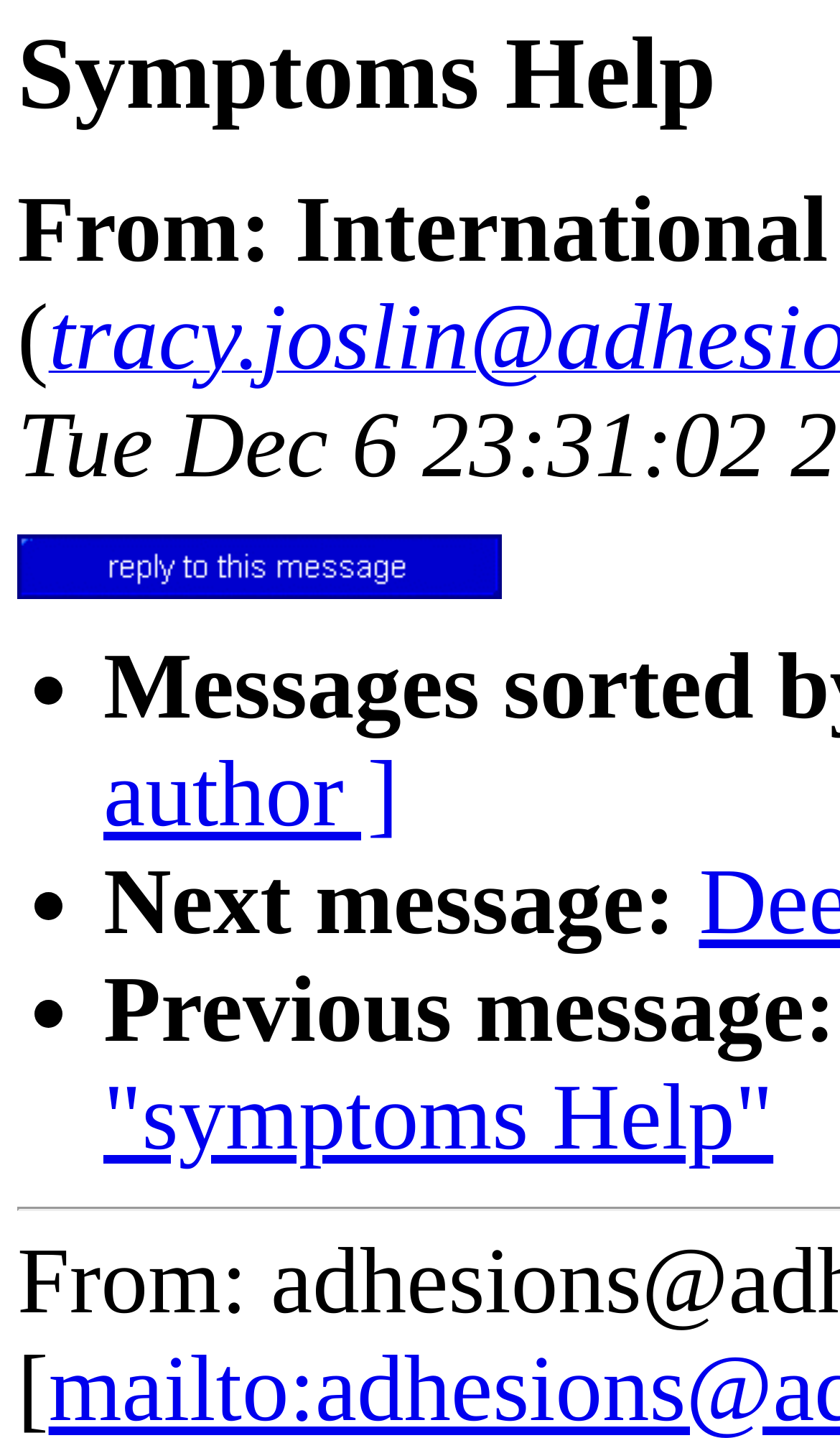Give a concise answer using one word or a phrase to the following question:
What is the text of the first static text element?

''